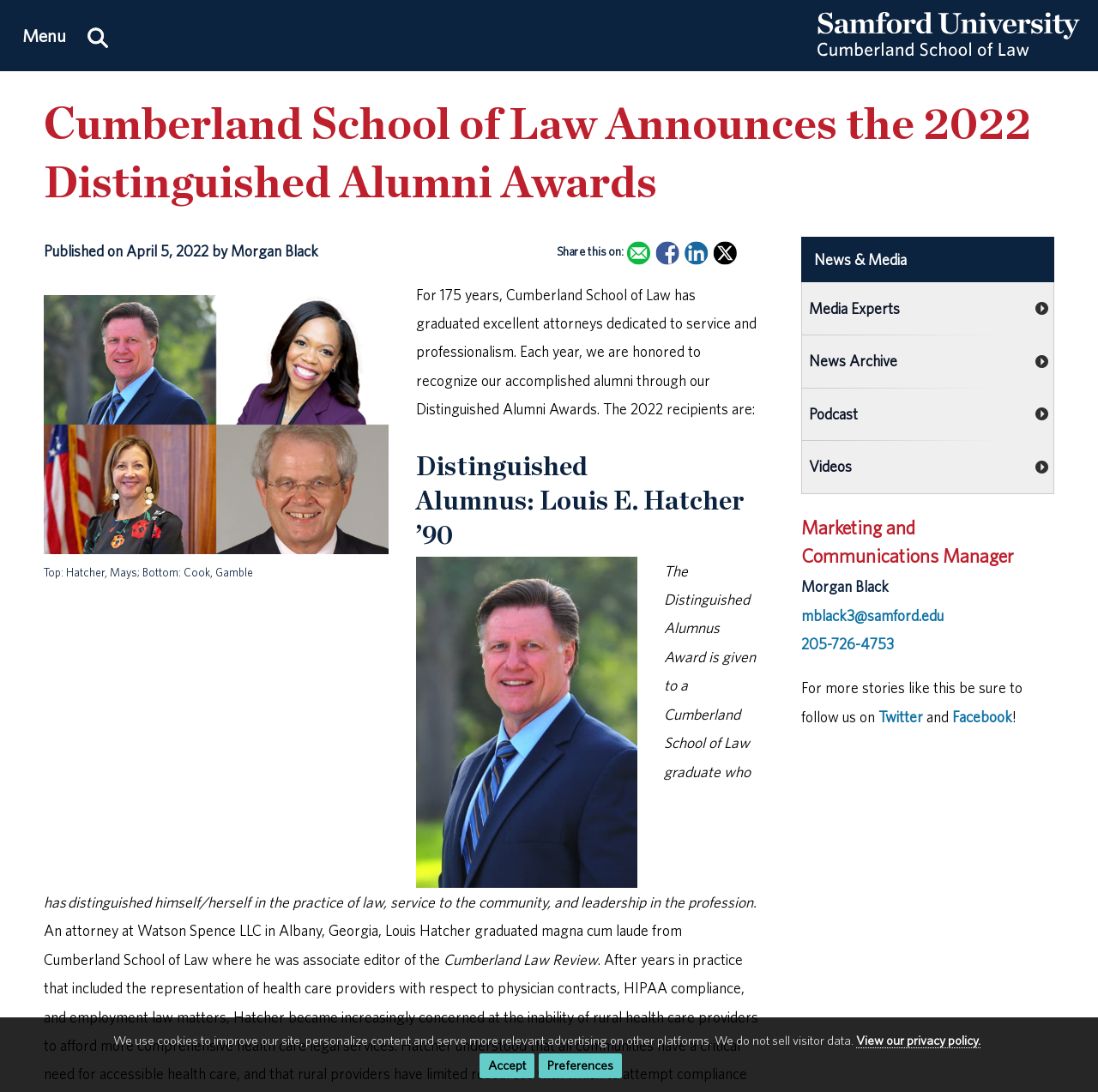Provide a thorough description of the webpage's content and layout.

The webpage is about the Cumberland School of Law's 2022 Distinguished Alumni Awards. At the top, there is a navigation menu with links to the homepage, menu, and search function, accompanied by a Samford University logo. Below this, a banner image spans the width of the page.

The main content area is divided into two sections. On the left, there is a heading announcing the 2022 Distinguished Alumni Awards, followed by a brief description of the award and its recipients. Below this, there are images and biographies of the award winners, including Louis E. Hatcher '90, who is described as a distinguished alumnus.

On the right side of the page, there are calls to action, including links to news and media, media experts, news archives, podcasts, and videos. There is also contact information for the marketing and communications manager, Morgan Black.

At the bottom of the page, there is a notice about the use of cookies and a link to view the privacy policy. Additionally, there are buttons to accept or adjust preferences for cookies.

Throughout the page, there are several images, including the Samford University logo, search icon, share icons, and photos of the award winners. The layout is organized, with clear headings and concise text, making it easy to navigate and read.